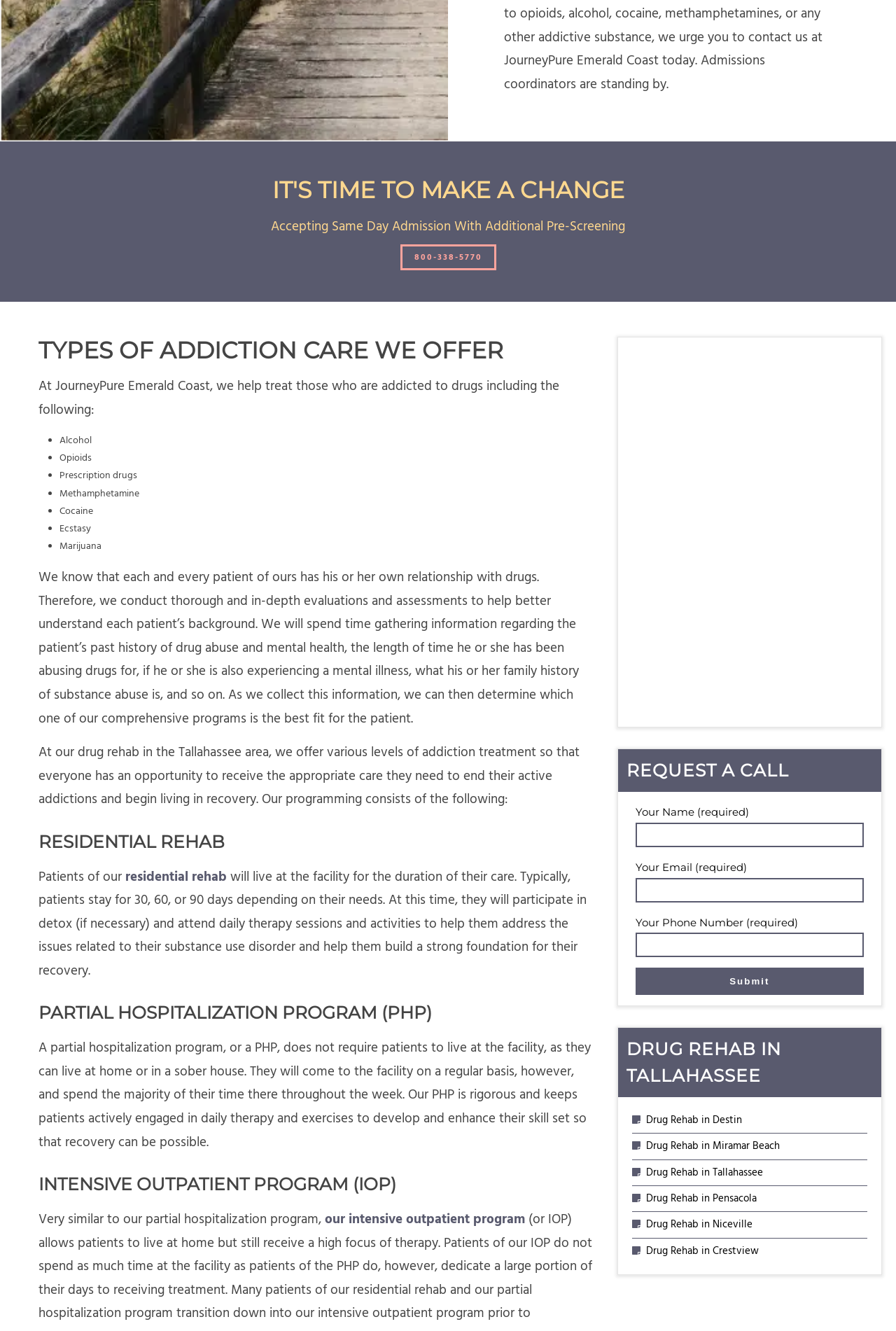Please identify the bounding box coordinates of the element's region that should be clicked to execute the following instruction: "Read the article by Paul J". The bounding box coordinates must be four float numbers between 0 and 1, i.e., [left, top, right, bottom].

None